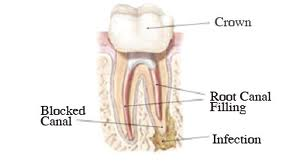What is the purpose of the 'Root Canal Filling'?
Look at the image and respond to the question as thoroughly as possible.

The 'Root Canal Filling' is used to seal the canal after treatment, as indicated in the diagram, to prevent further infection or damage to the tooth.